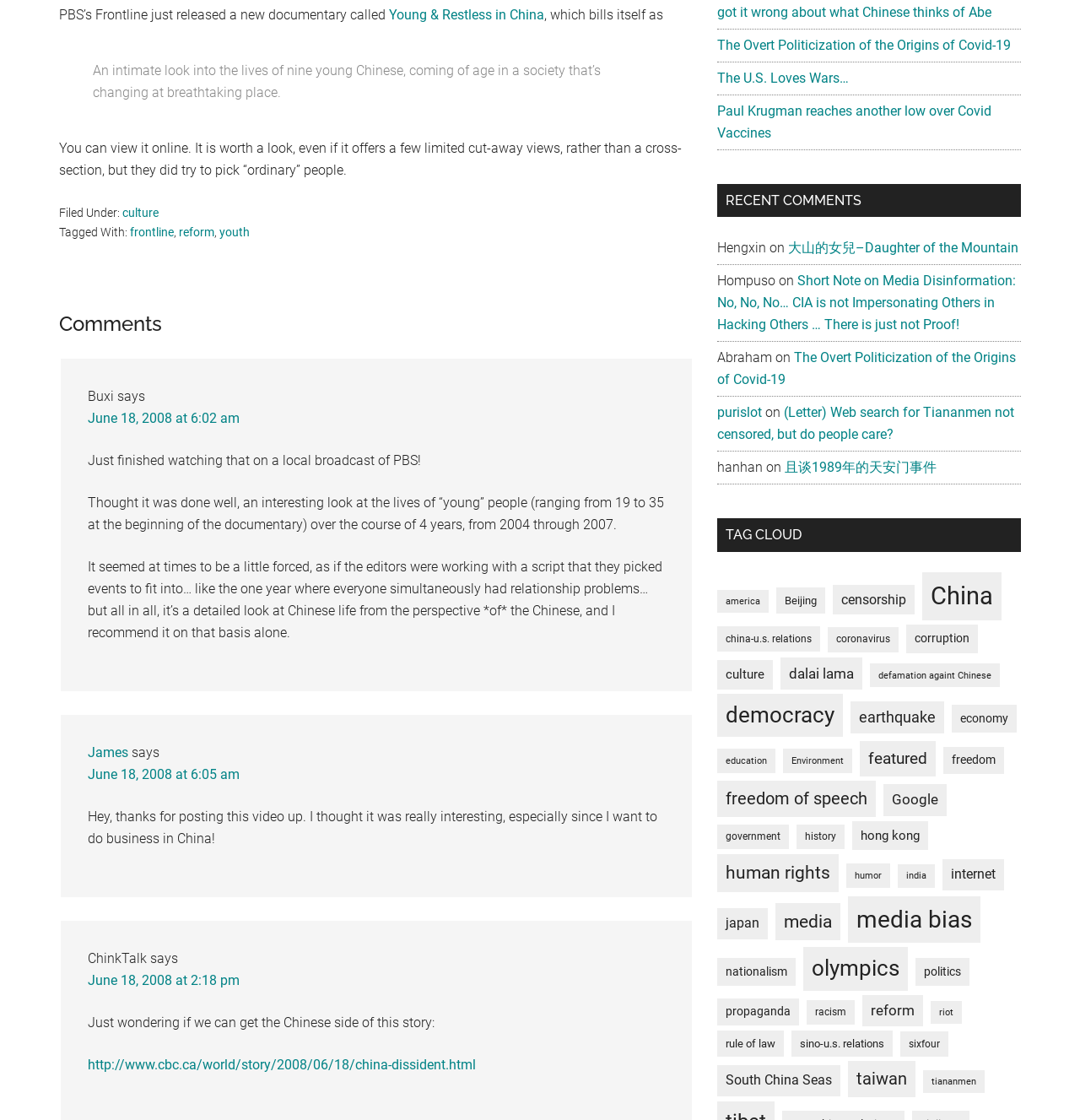Provide the bounding box coordinates, formatted as (top-left x, top-left y, bottom-right x, bottom-right y), with all values being floating point numbers between 0 and 1. Identify the bounding box of the UI element that matches the description: dalai lama

[0.723, 0.587, 0.798, 0.615]